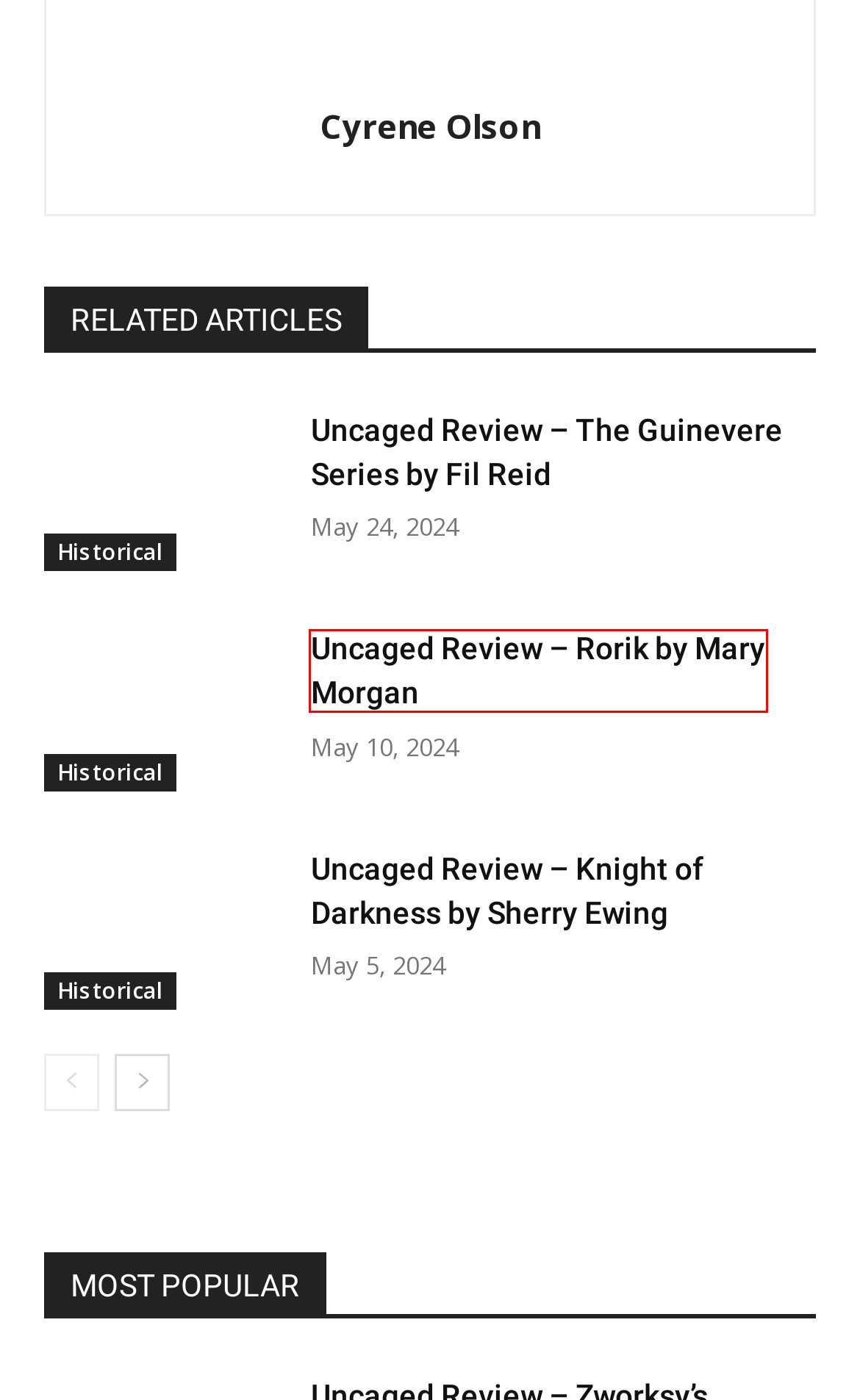You see a screenshot of a webpage with a red bounding box surrounding an element. Pick the webpage description that most accurately represents the new webpage after interacting with the element in the red bounding box. The options are:
A. Historical Regency | Uncaged Book Reviews
B. Uncaged Review – The Guinevere Series by Fil Reid | Uncaged Book Reviews
C. Uncaged Book Reviews | Book Reviews, Author Features and more
D. Amazon.com: Lady Brazen (Notorious Ladies of London Book 6) eBook : Scott, Scarlett: Kindle Store
E. Uncaged Review – Zworksy’s Children by Tom Connelly | Uncaged Book Reviews
F. Uncaged Review – Lady Frederica and the Scot Who Would Not | Uncaged Book Reviews
G. Uncaged Review – Rorik by Mary Morgan | Uncaged Book Reviews
H. Uncaged Review – Knight of Darkness by Sherry Ewing | Uncaged Book Reviews

G